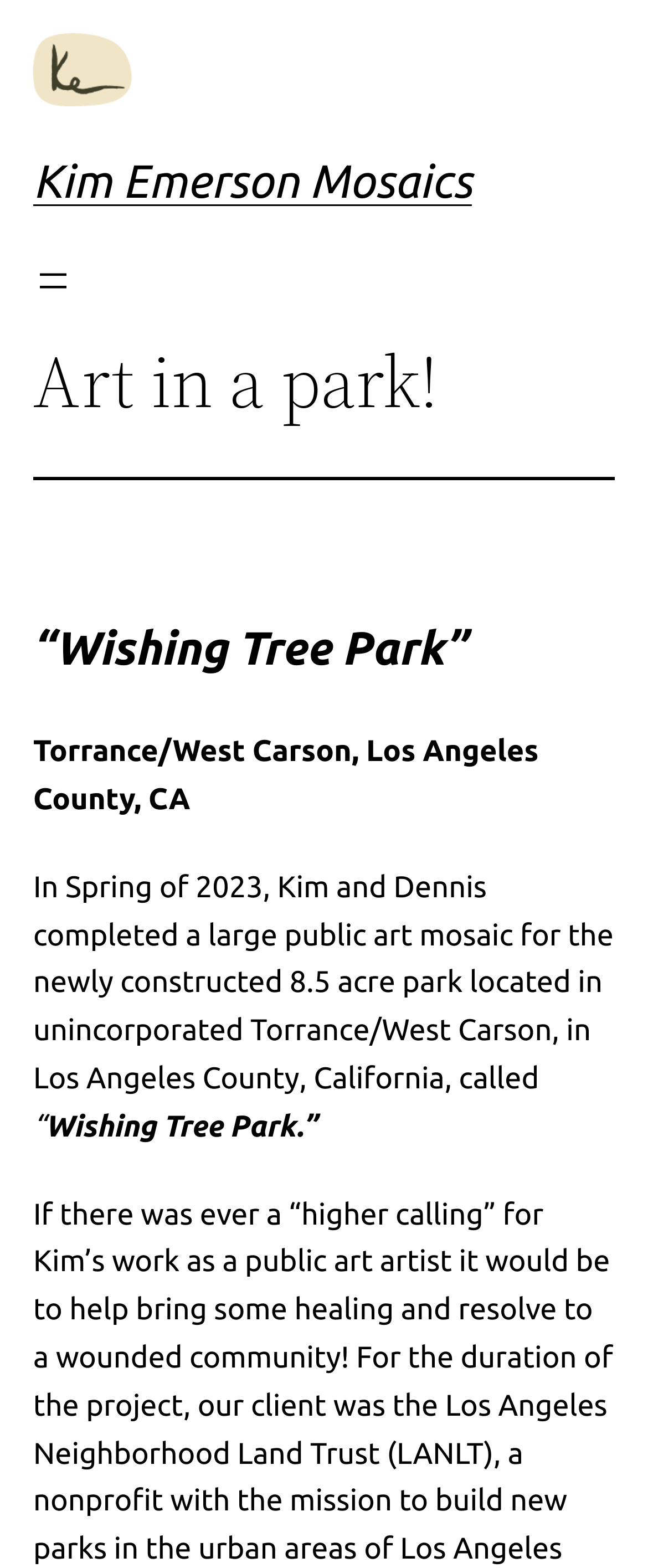Please provide a comprehensive answer to the question based on the screenshot: What is the name of the artist?

The name of the artist can be found in the link and image elements at the top of the page, which both have the text 'Kim Emerson Mosaics'. This suggests that the artist's name is Kim Emerson.